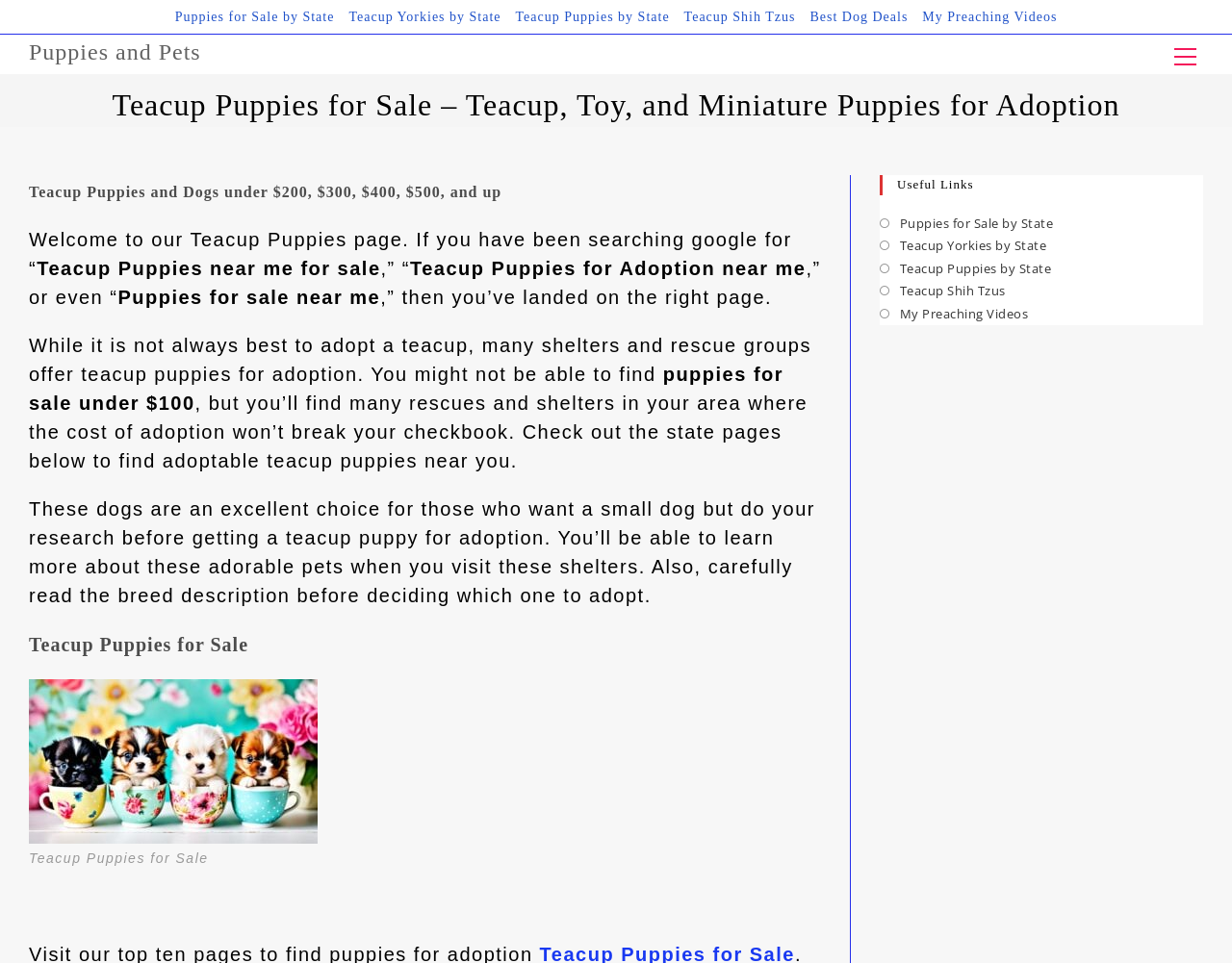Please locate the bounding box coordinates of the element that should be clicked to complete the given instruction: "Watch My Preaching Videos".

[0.714, 0.316, 0.834, 0.336]